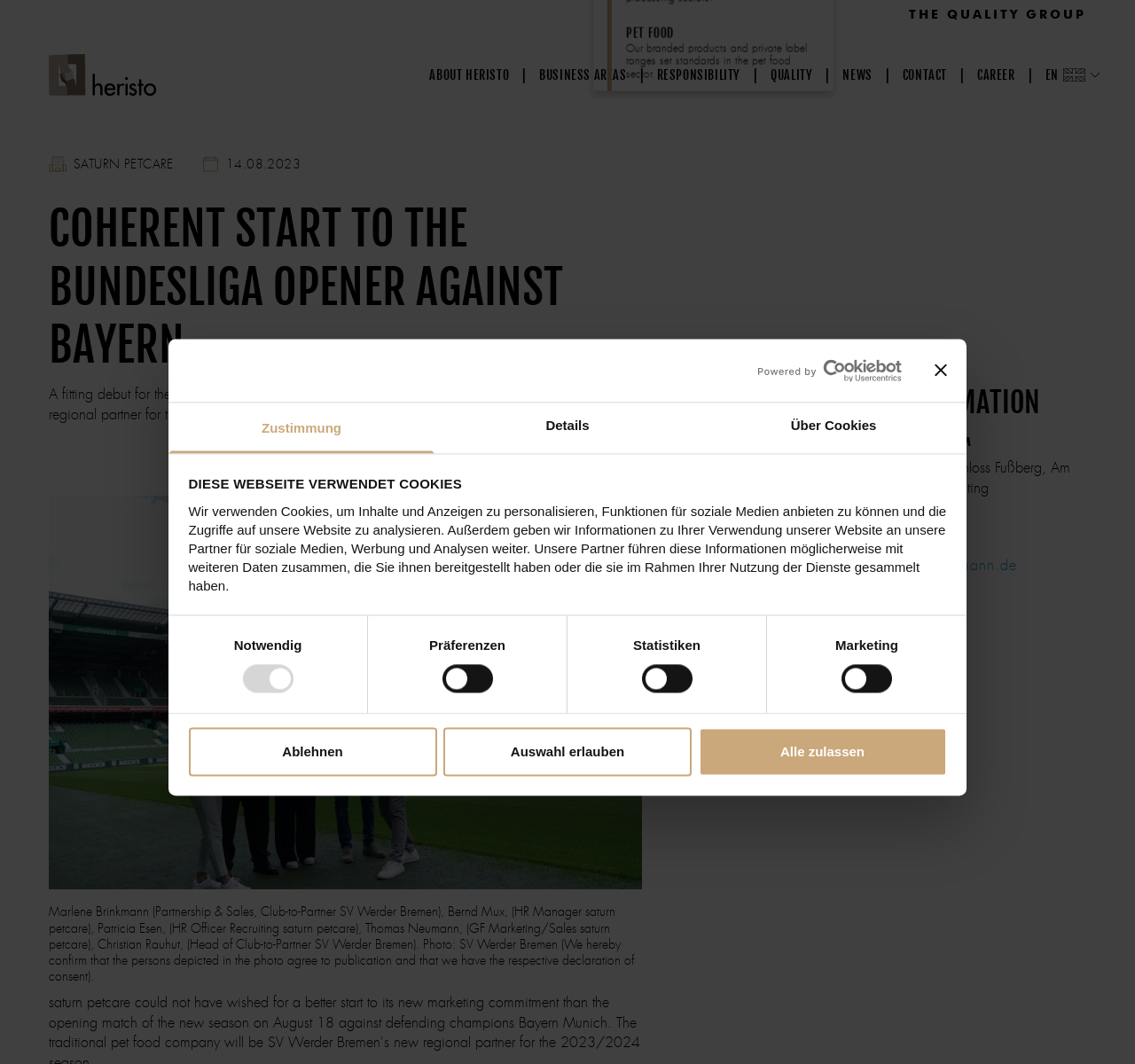What is the main topic of the news article?
Refer to the image and give a detailed answer to the question.

The main topic of the news article is the Bundesliga opener against Bayern, as indicated by the heading 'COHERENT START TO THE BUNDESLIGA OPENER AGAINST BAYERN' and the accompanying image and text.